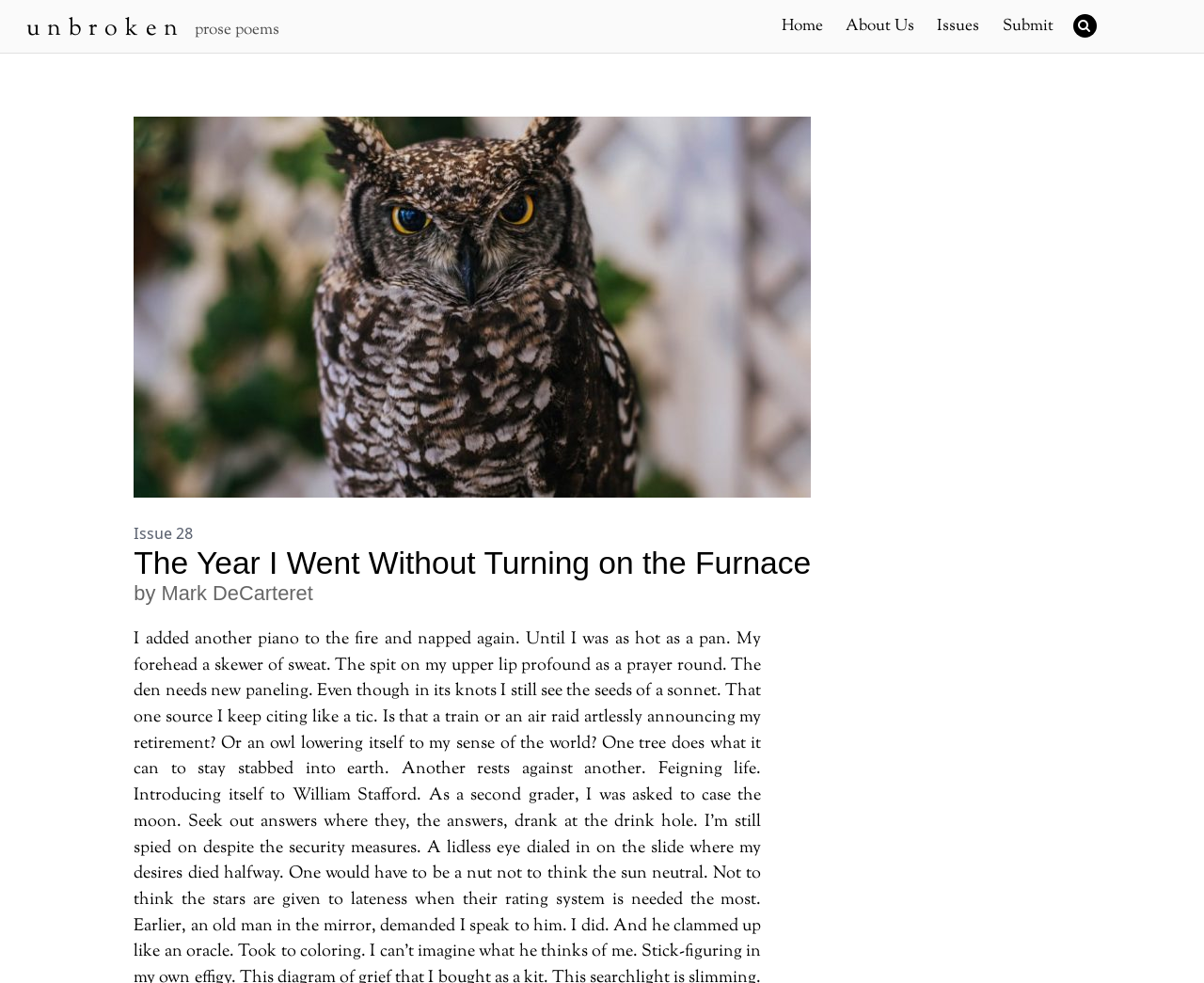Locate the UI element described by Issue 28 and provide its bounding box coordinates. Use the format (top-left x, top-left y, bottom-right x, bottom-right y) with all values as floating point numbers between 0 and 1.

[0.111, 0.533, 0.16, 0.552]